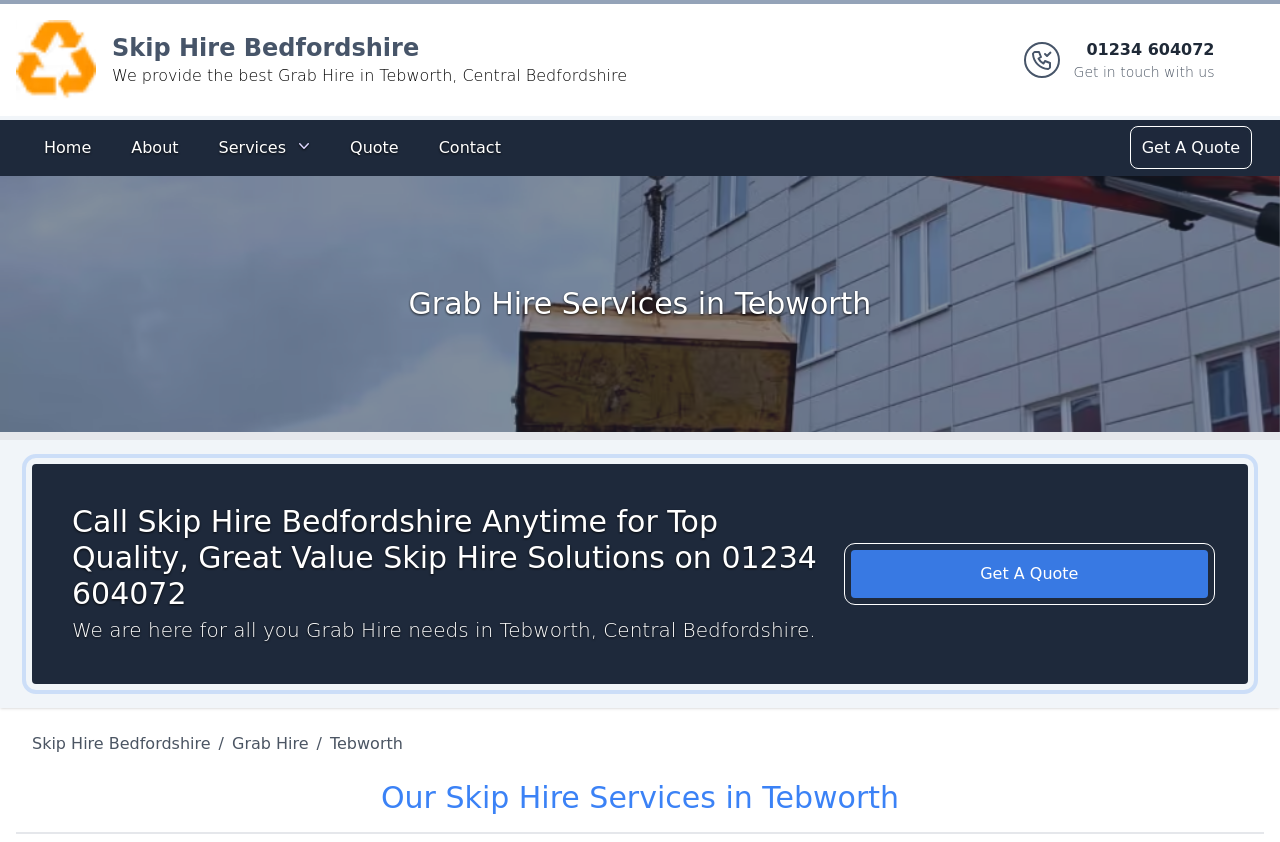What is the phone number to get in touch with Skip Hire Bedfordshire?
Your answer should be a single word or phrase derived from the screenshot.

01234 604072